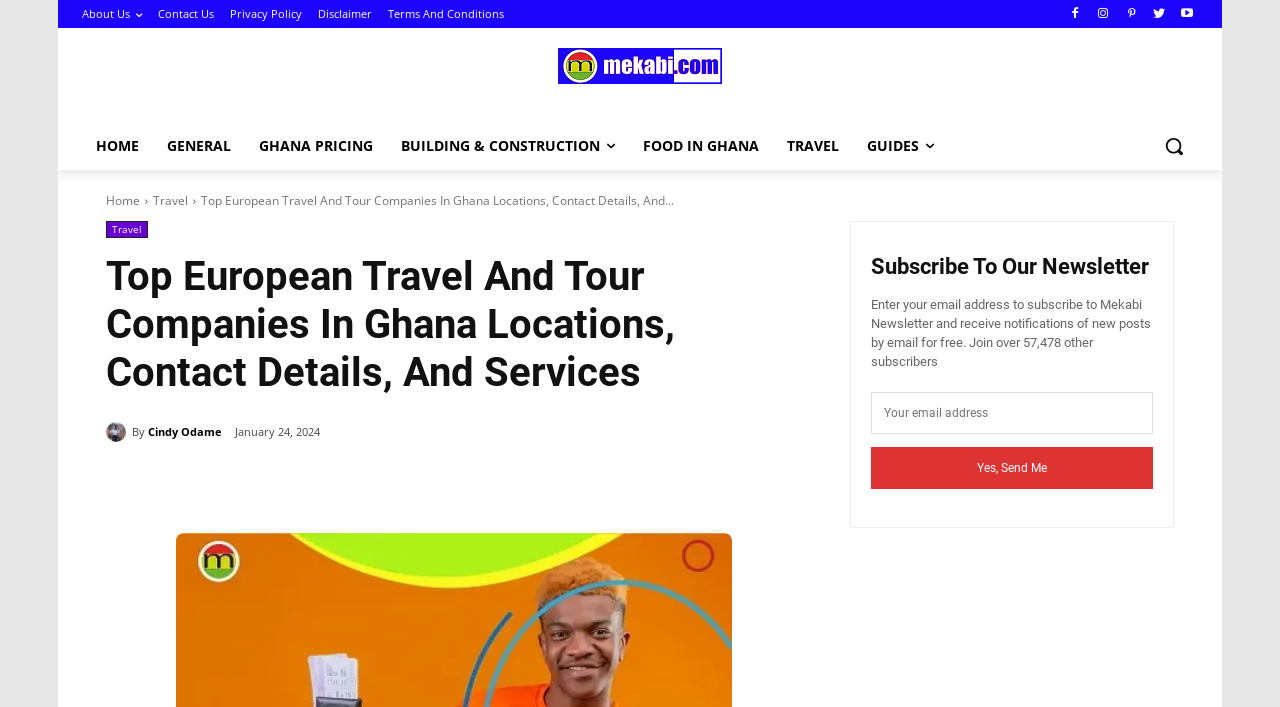Identify the bounding box coordinates of the specific part of the webpage to click to complete this instruction: "Click the 'Contact Us' link".

[0.123, 0.0, 0.167, 0.04]